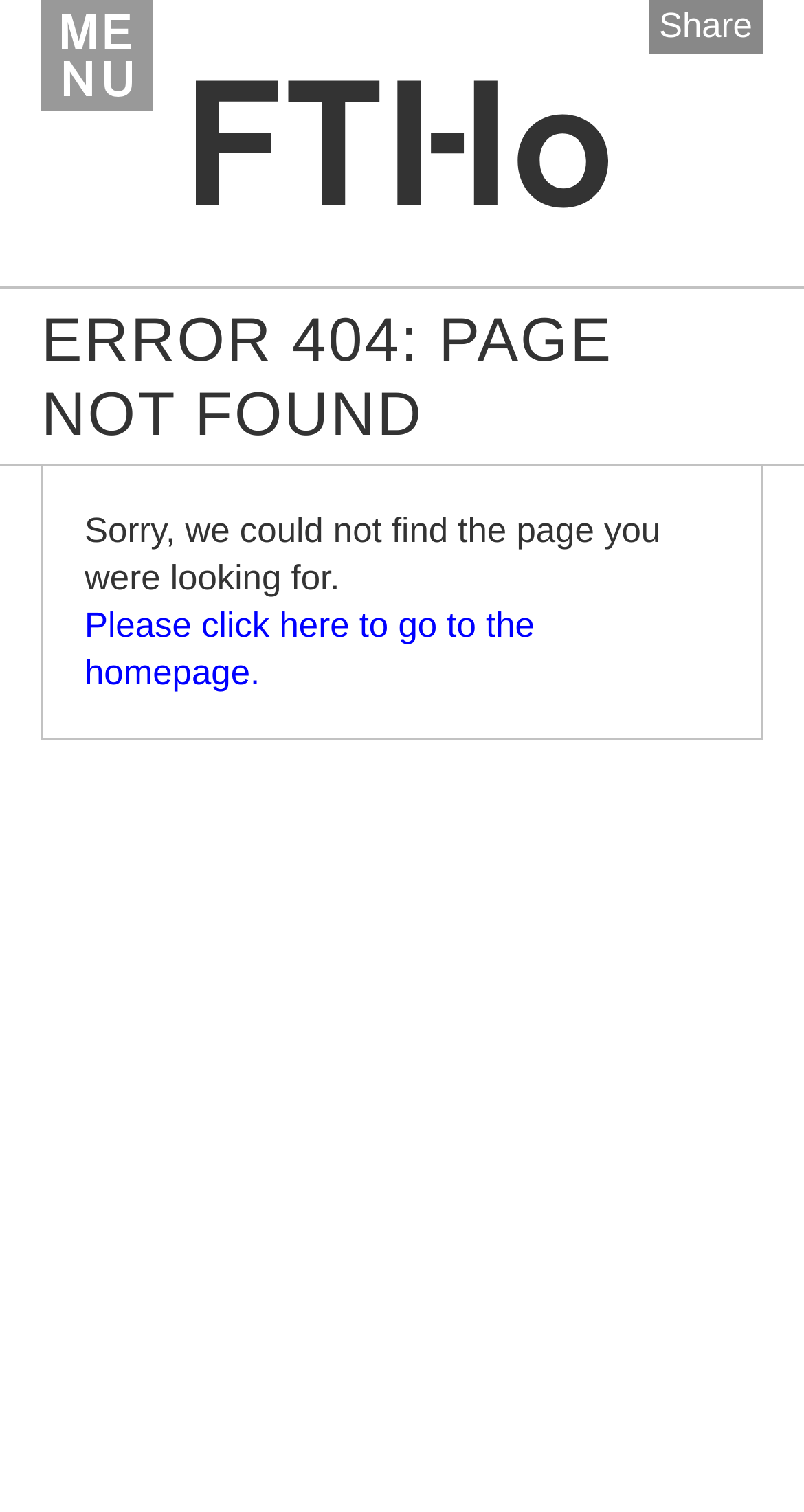Using the details in the image, give a detailed response to the question below:
Is the page displaying an error message?

The presence of the heading 'ERROR 404: PAGE NOT FOUND' and the static text 'Sorry, we could not find the page you were looking for.' suggests that the page is displaying an error message.